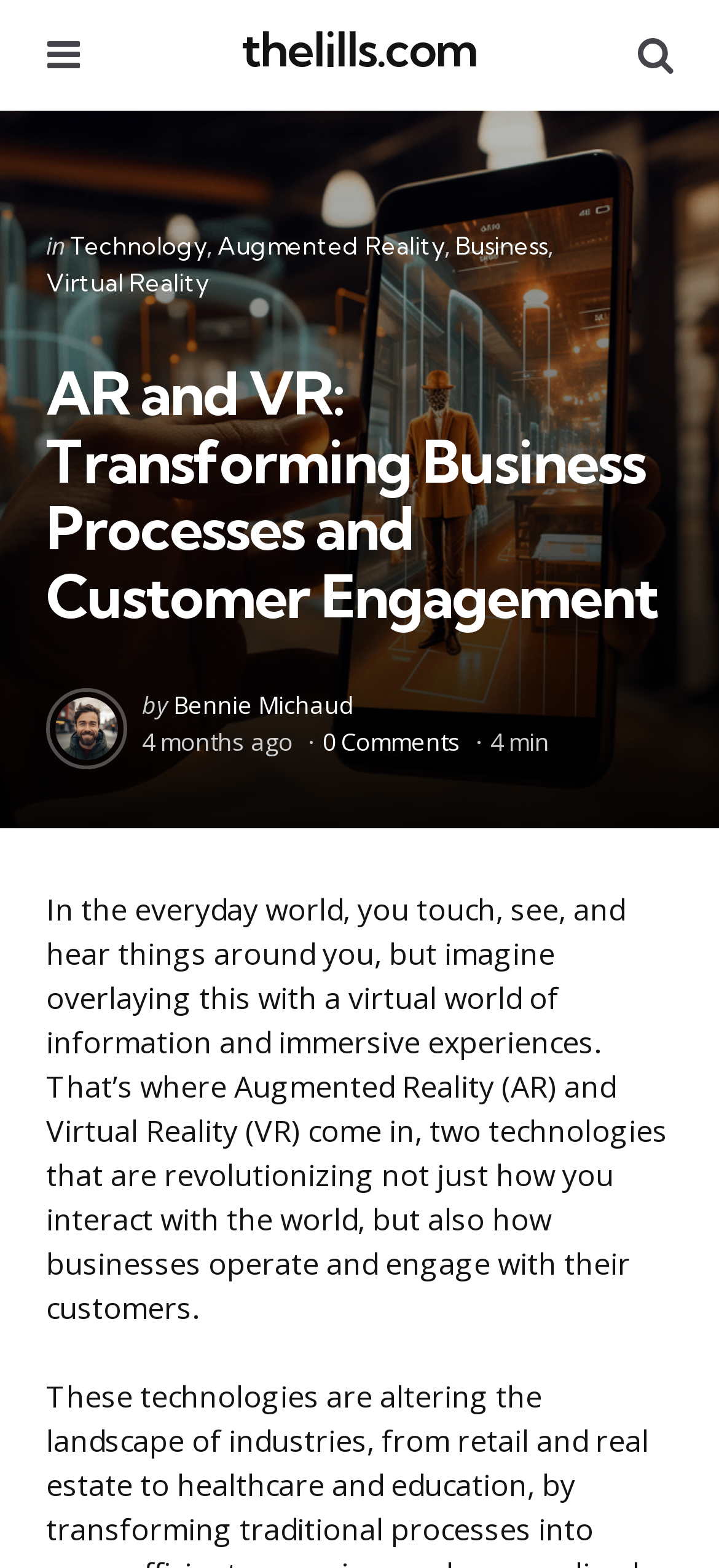Identify the bounding box coordinates of the section that should be clicked to achieve the task described: "Visit the website 'thelills.com'".

[0.336, 0.015, 0.664, 0.047]